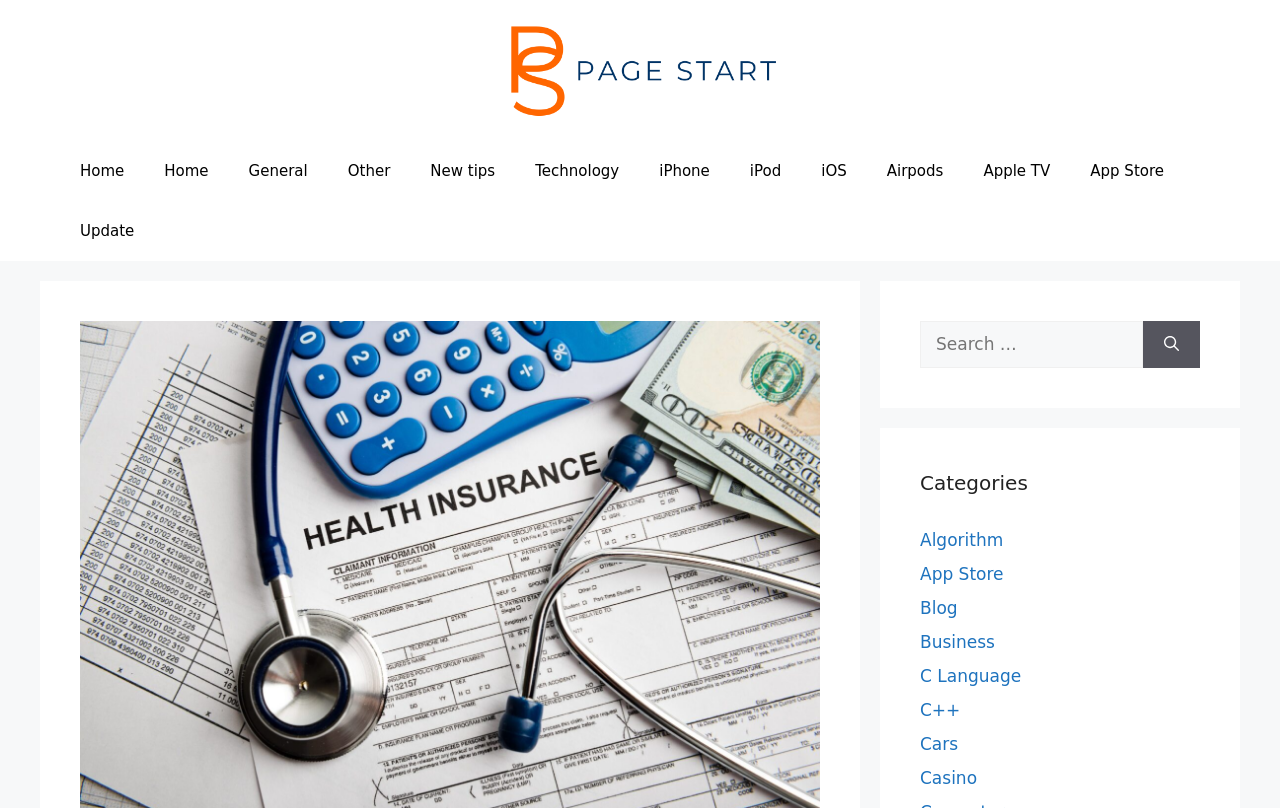Please find the bounding box coordinates for the clickable element needed to perform this instruction: "Visit the 'New tips' page".

[0.321, 0.174, 0.402, 0.249]